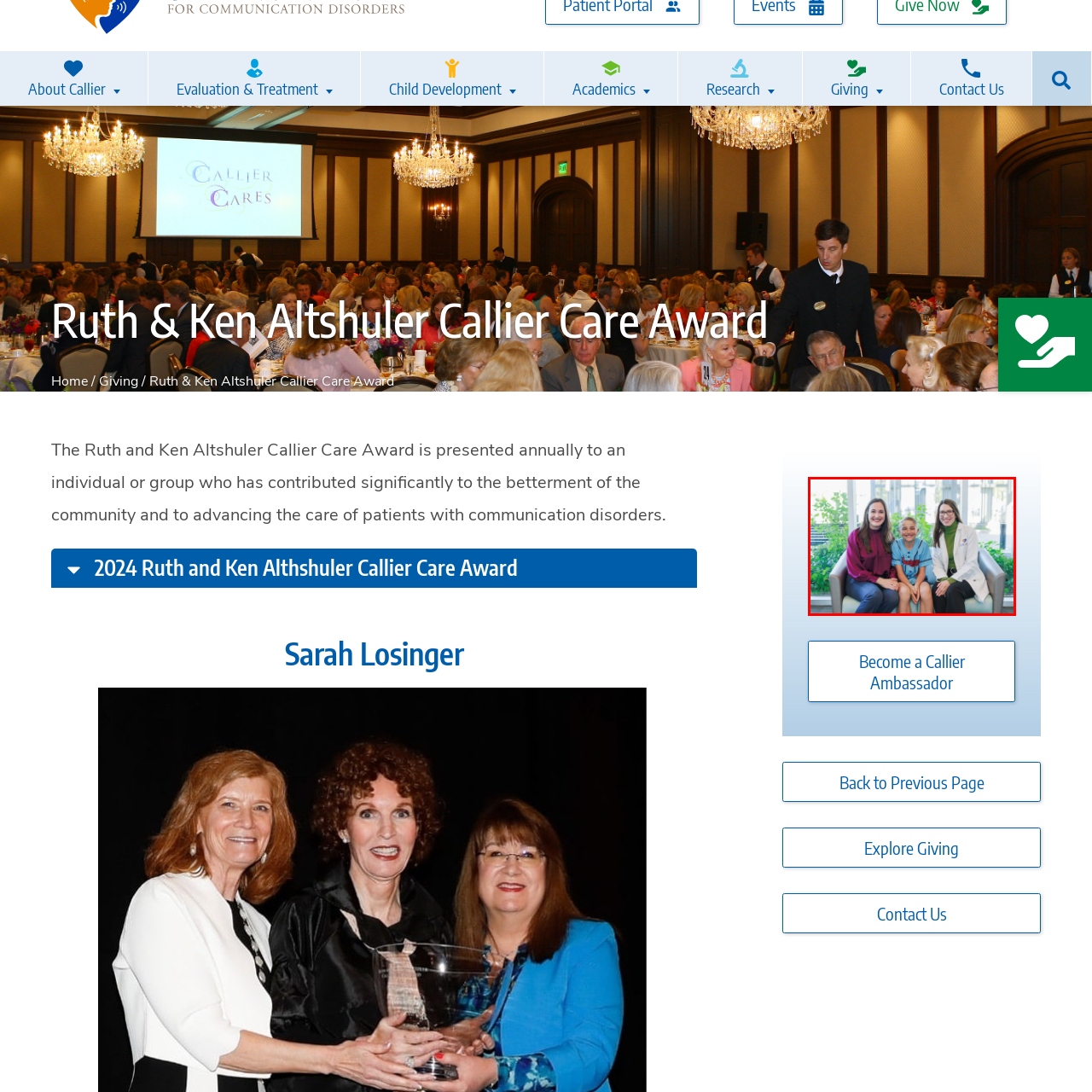Examine the portion within the green circle, What does the woman on the right's attire suggest? 
Reply succinctly with a single word or phrase.

Professional background